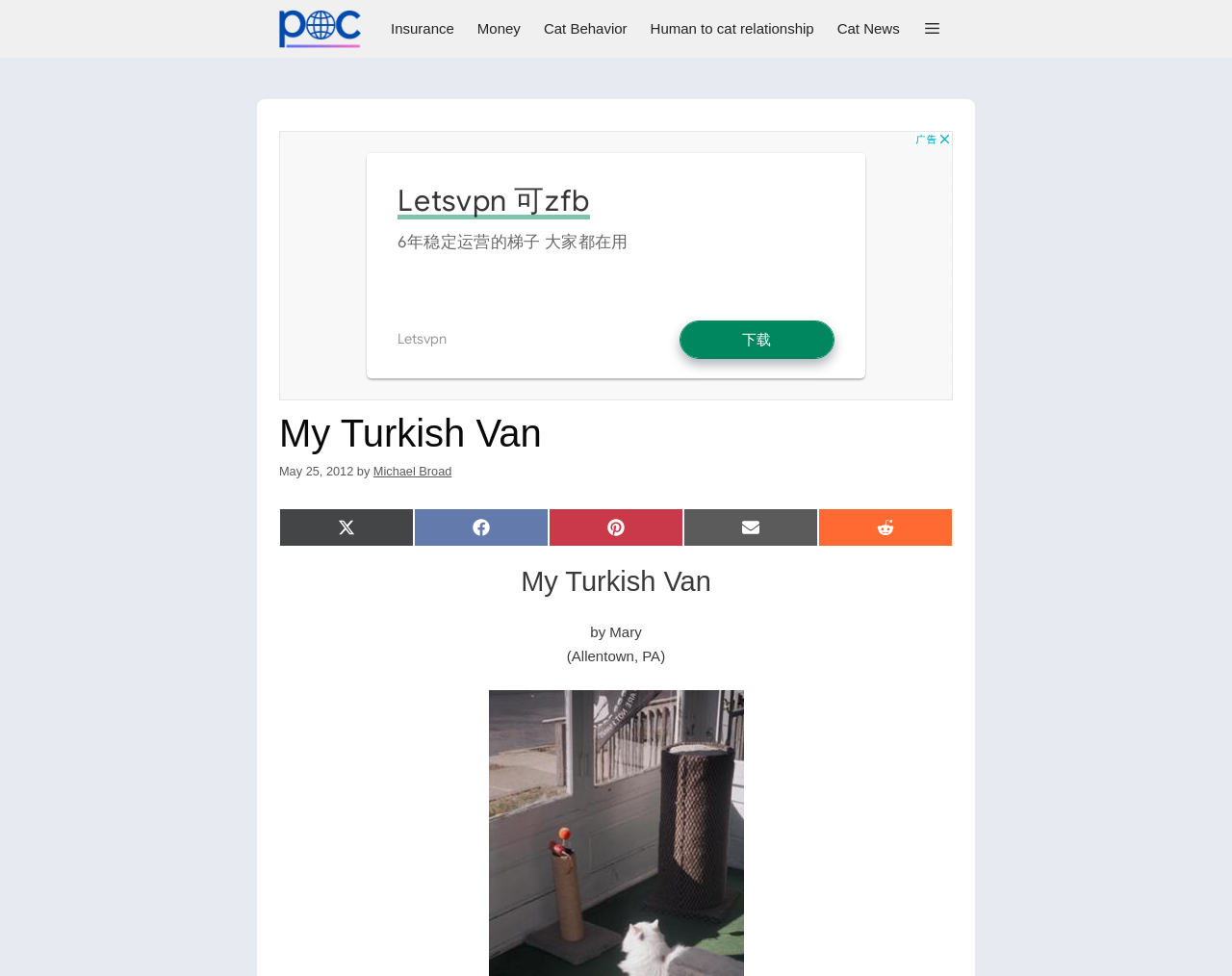Who is the author of the article?
Please answer the question with as much detail and depth as you can.

I found the author of the article by looking at the link 'Michael Broad', which is next to the text 'by'. This indicates that Michael Broad is the author of the article 'My Turkish Van'.